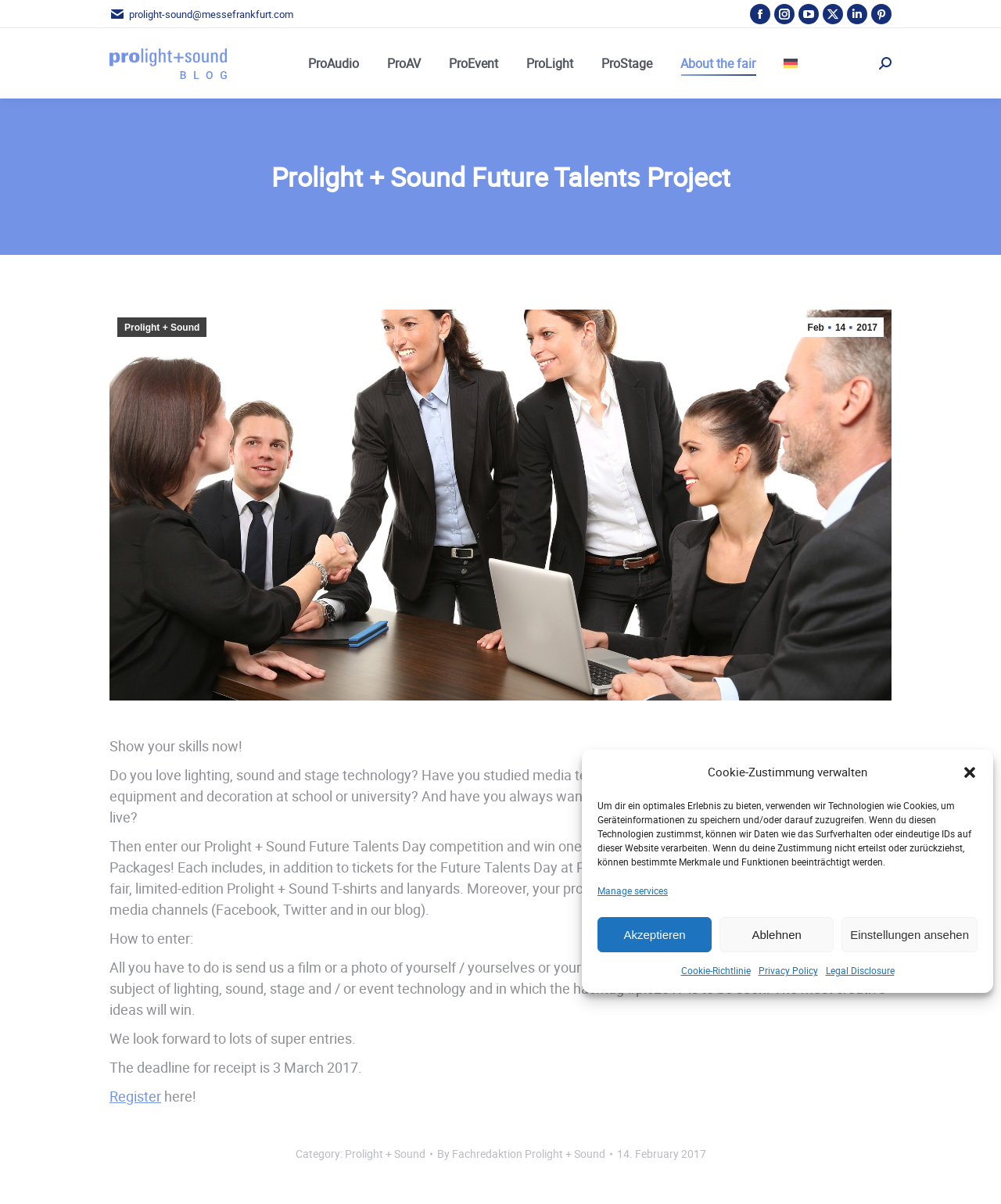Determine the main headline from the webpage and extract its text.

Prolight + Sound Future Talents Project